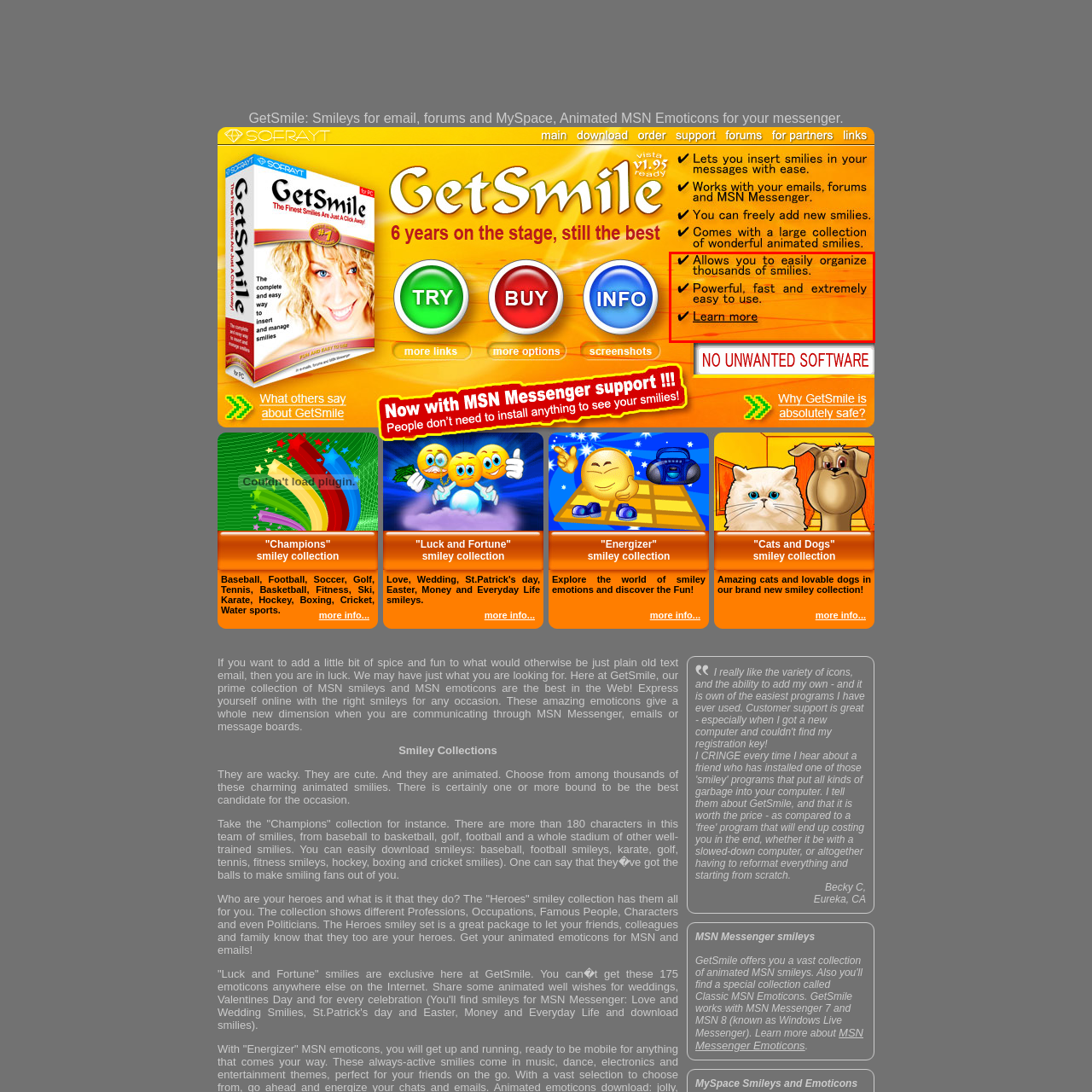Analyze and describe the image content within the red perimeter in detail.

This image features a vibrant orange background with text highlighting the key benefits of using a smiley organization tool. The text invites users to discover the features, which include:

- A user-friendly experience that allows you to easily organize thousands of smiles.
- The tool is described as powerful, fast, and extremely easy to use.
- A call-to-action encourages viewers to "Learn more," prompting them to explore additional information about the software's functionalities and benefits.

Overall, the image emphasizes convenience and efficiency in managing emoticons, appealing to those looking to enhance their messaging experience.